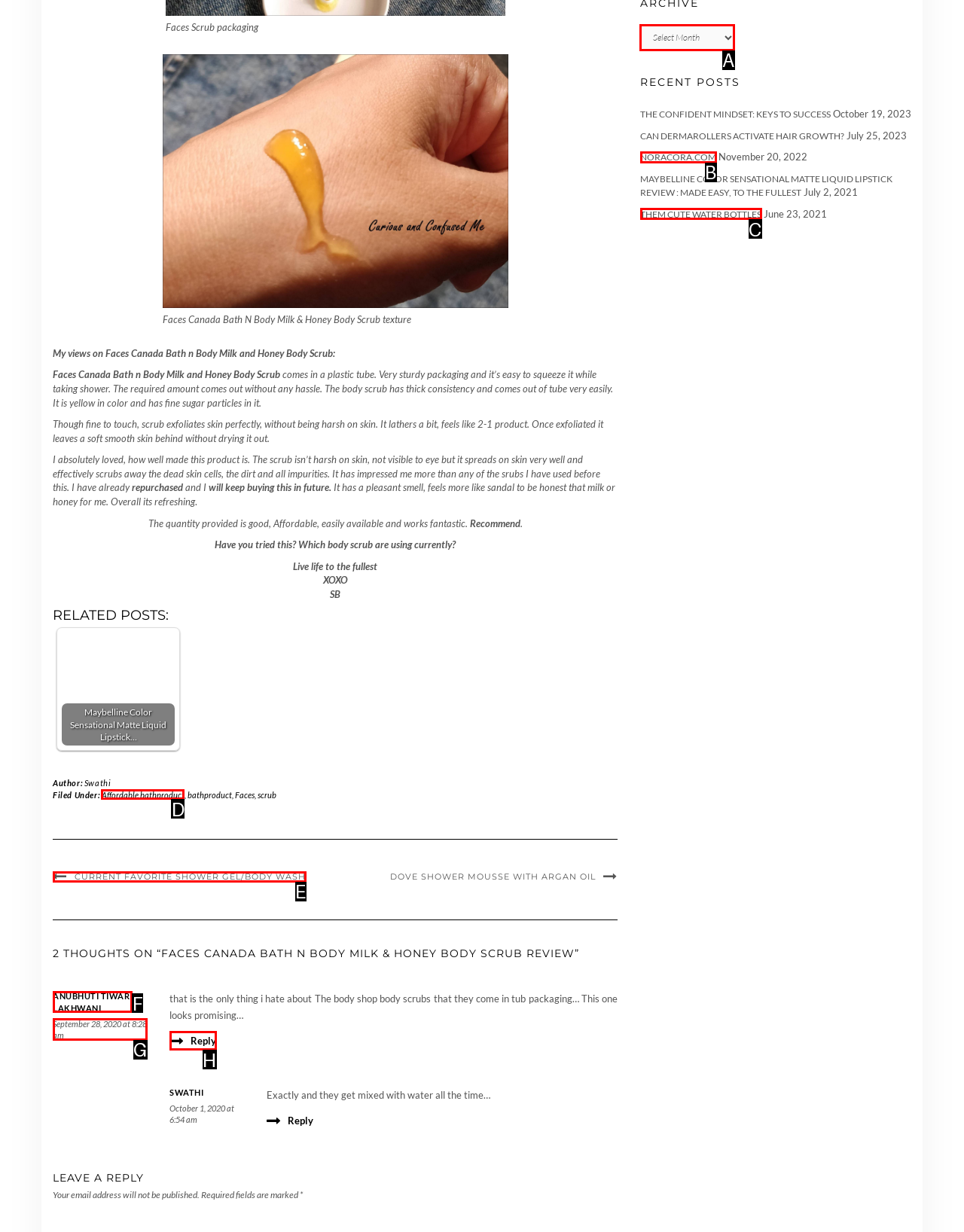Determine the letter of the element to click to accomplish this task: Select an option from the 'Archive' dropdown menu. Respond with the letter.

A